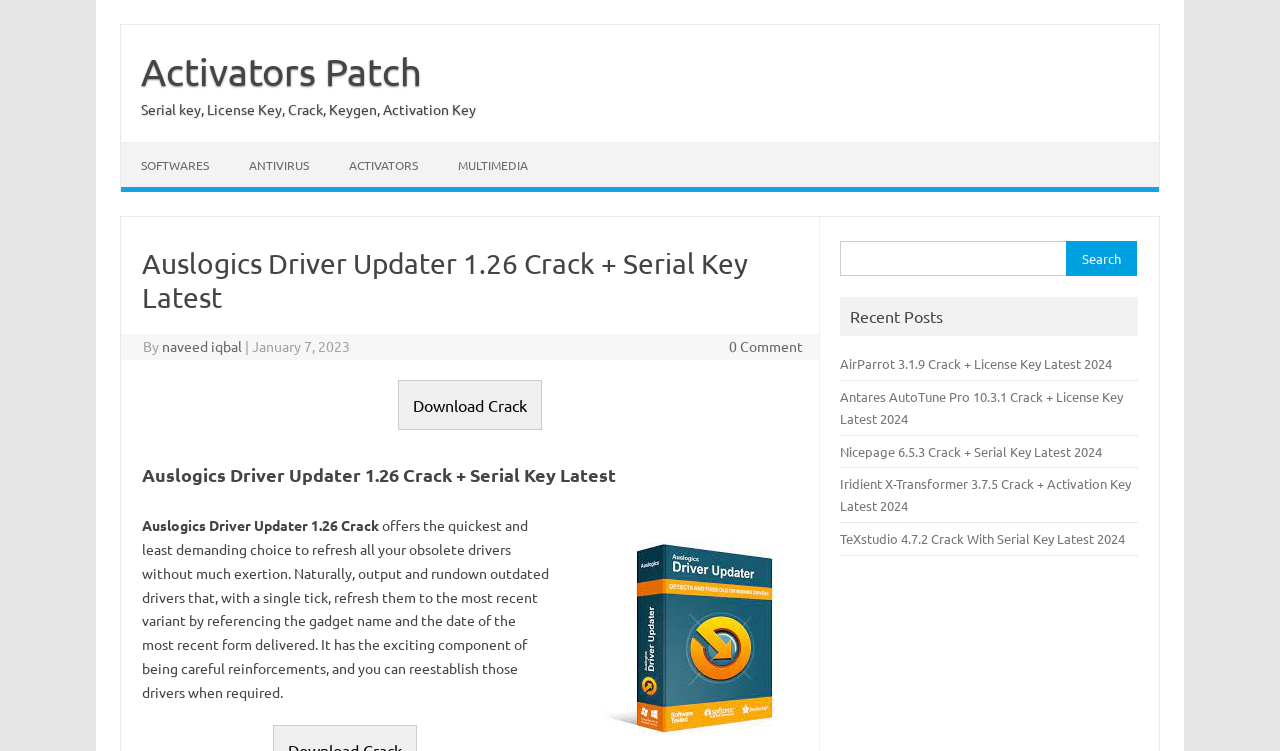Please find and report the primary heading text from the webpage.

Auslogics Driver Updater 1.26 Crack + Serial Key Latest